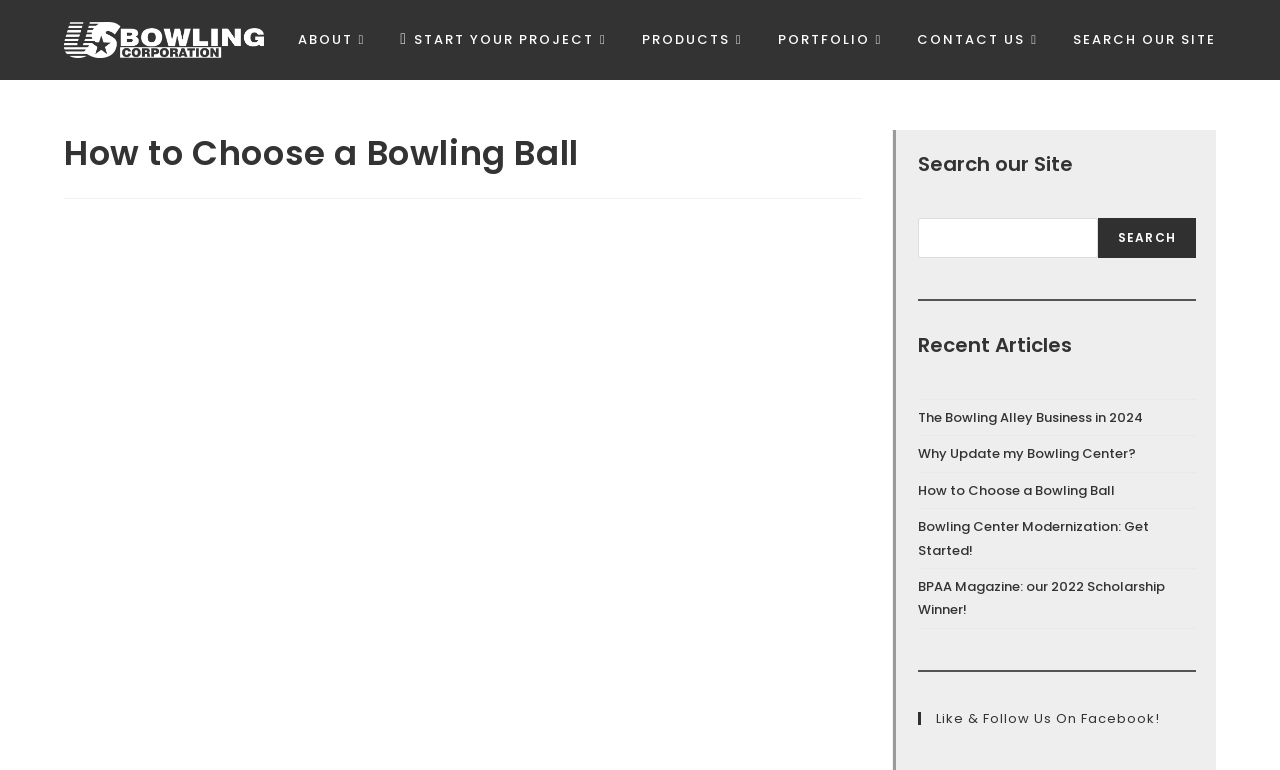How many main navigation links are there?
Using the image as a reference, give an elaborate response to the question.

I counted the number of link elements with text content that are direct children of the root element, excluding the 'SEARCH OUR SITE' link. There are 6 links: 'ABOUT', 'START YOUR PROJECT', 'PRODUCTS', 'PORTFOLIO', 'CONTACT US', and 'SEARCH OUR SITE'.